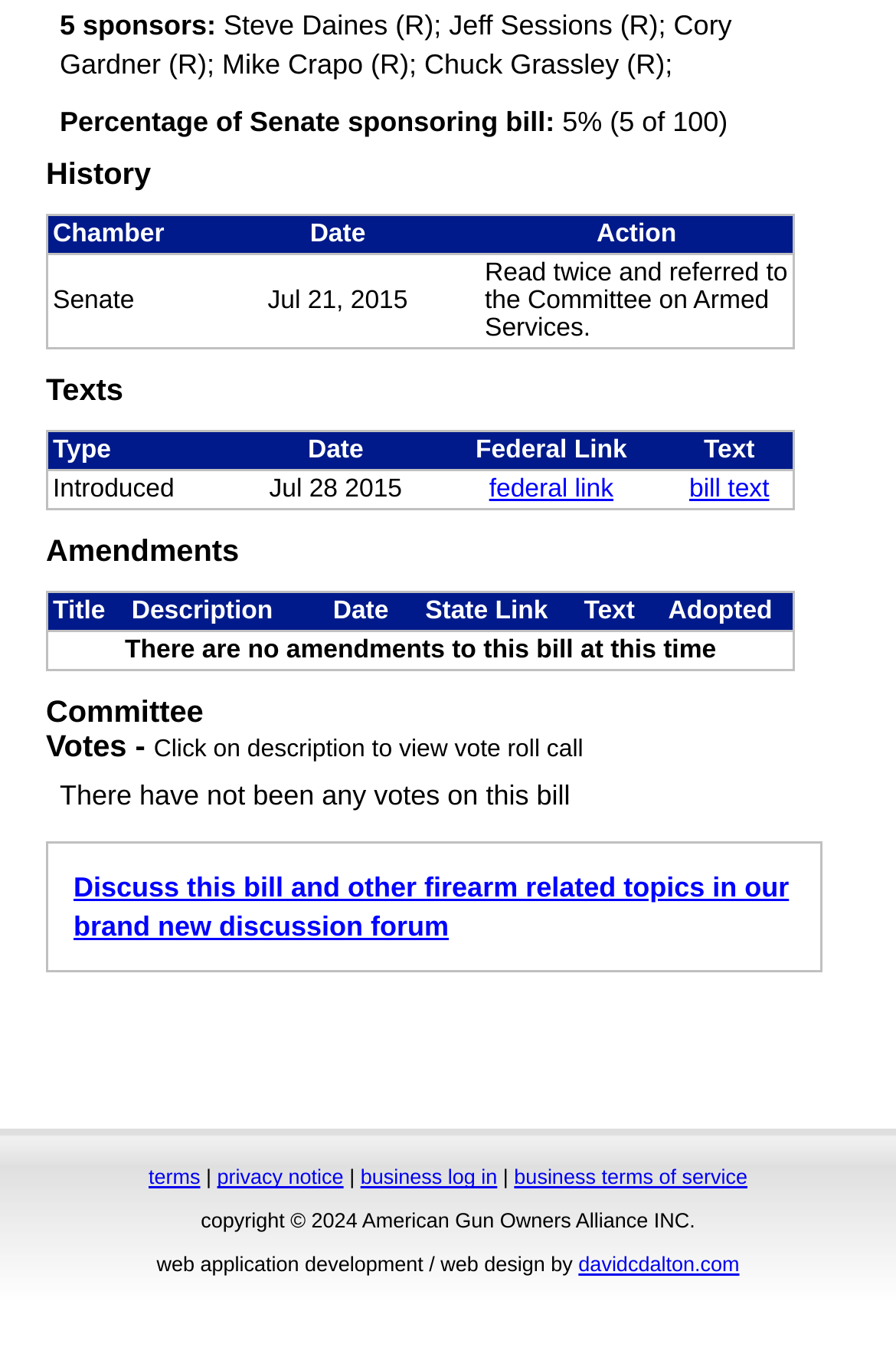Identify the bounding box of the UI element described as follows: "business log in". Provide the coordinates as four float numbers in the range of 0 to 1 [left, top, right, bottom].

[0.402, 0.866, 0.555, 0.883]